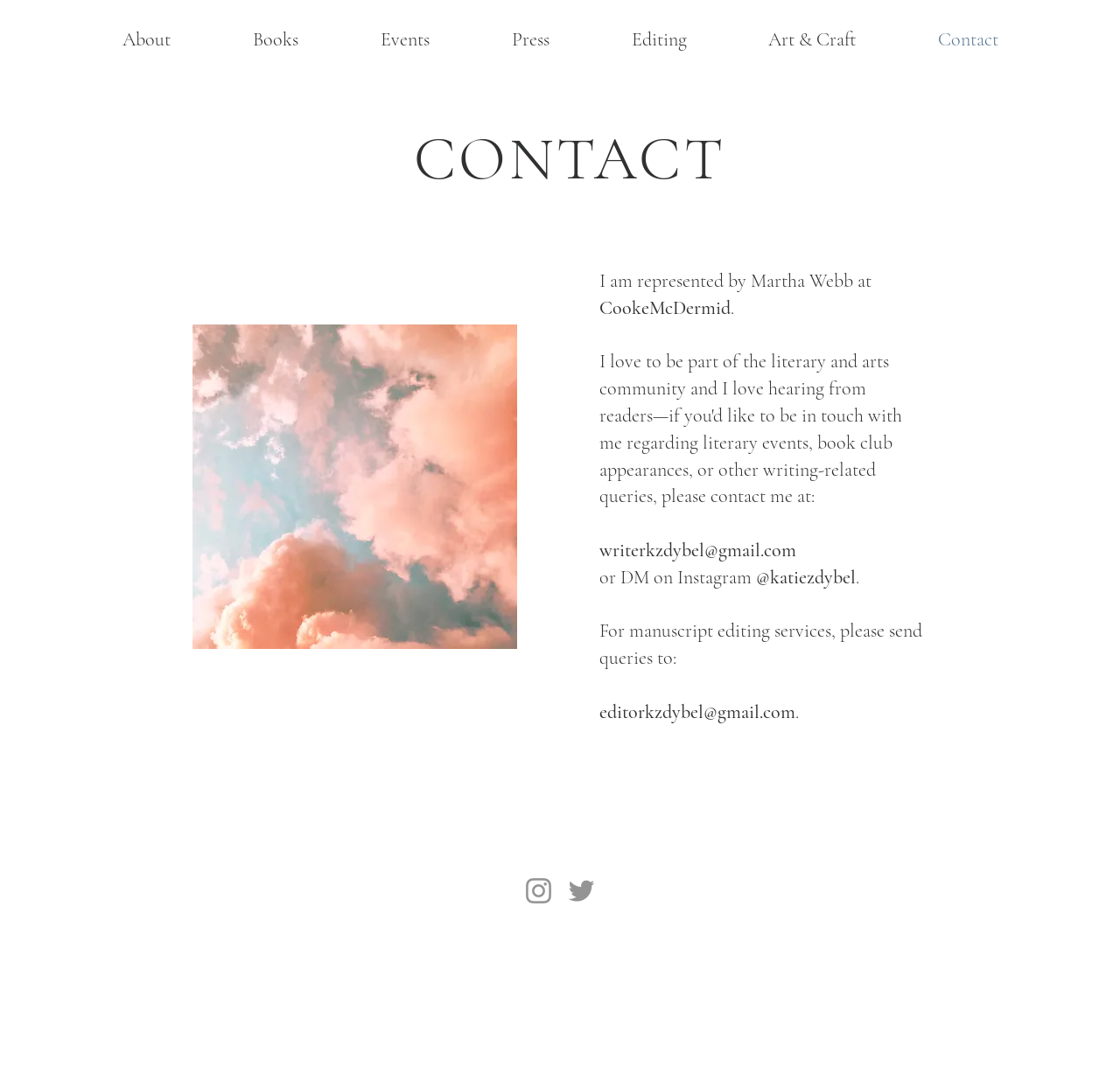Determine the bounding box coordinates of the target area to click to execute the following instruction: "Follow on Instagram @katiezdybel."

[0.675, 0.52, 0.764, 0.541]